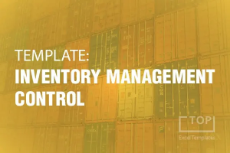What is the theme of the template?
Using the visual information, reply with a single word or short phrase.

Inventory management and logistics